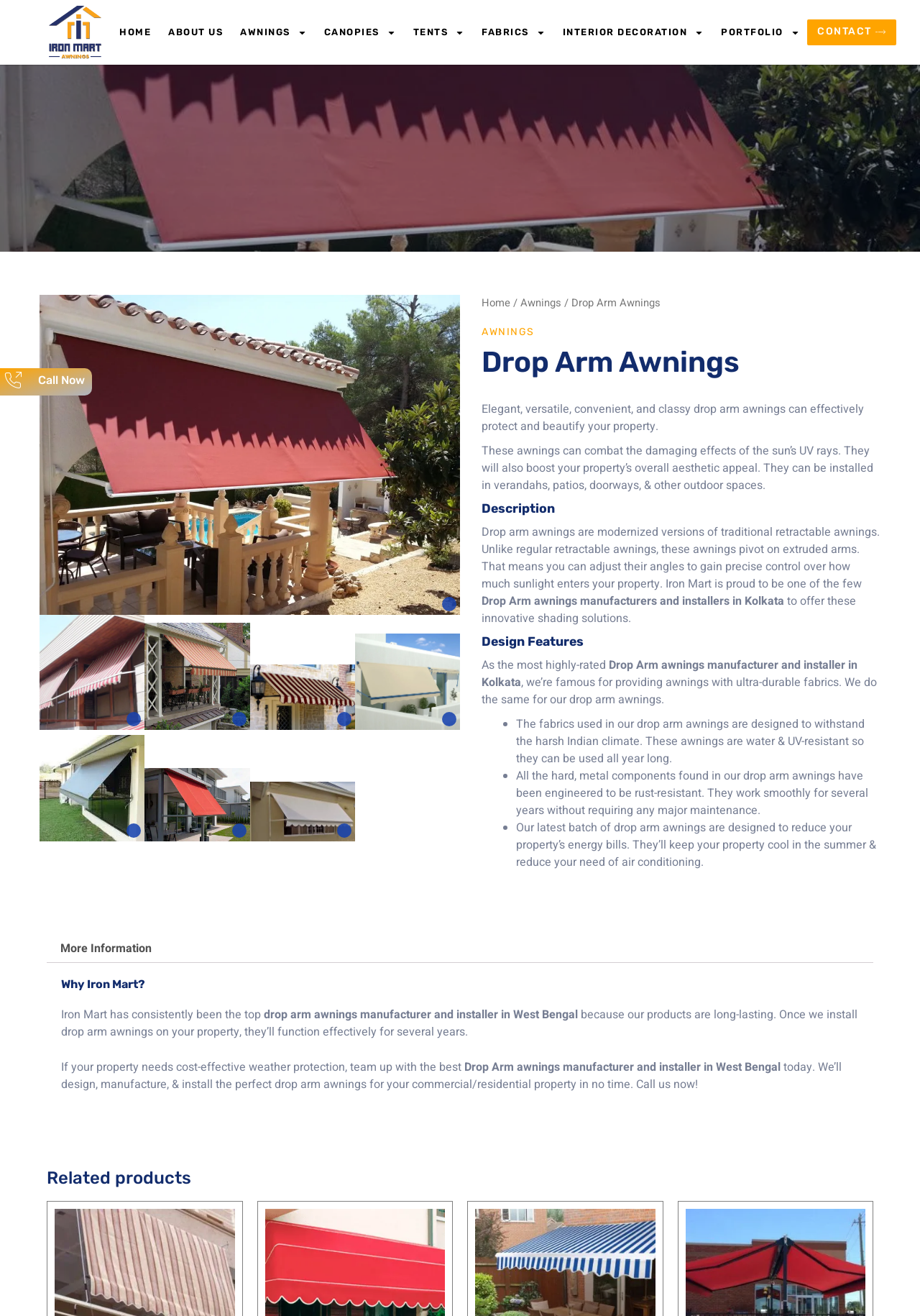Could you highlight the region that needs to be clicked to execute the instruction: "Check the 'CONTACT' page"?

[0.878, 0.015, 0.974, 0.035]